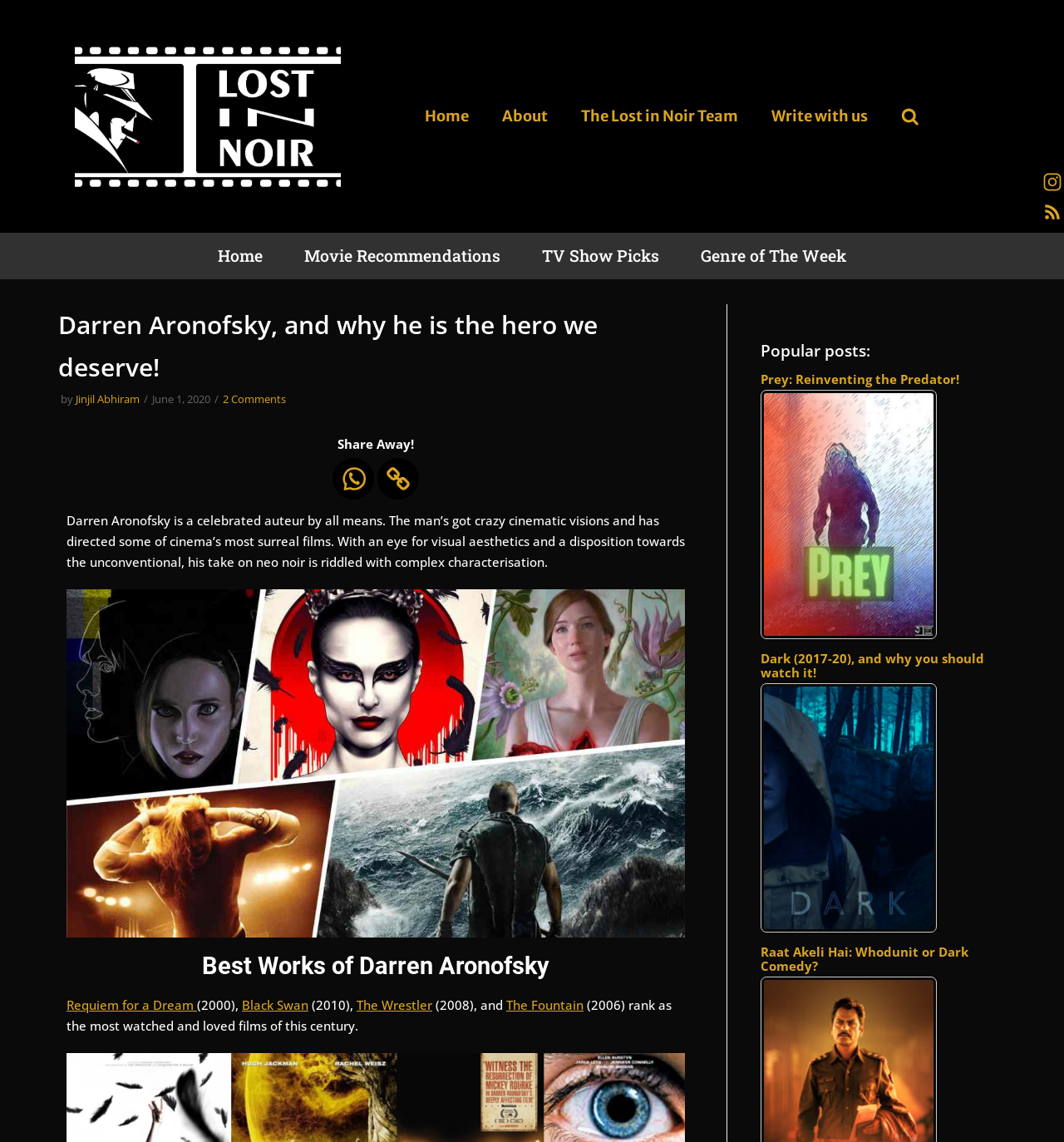Could you find the bounding box coordinates of the clickable area to complete this instruction: "Search for a movie"?

[0.692, 0.119, 0.848, 0.149]